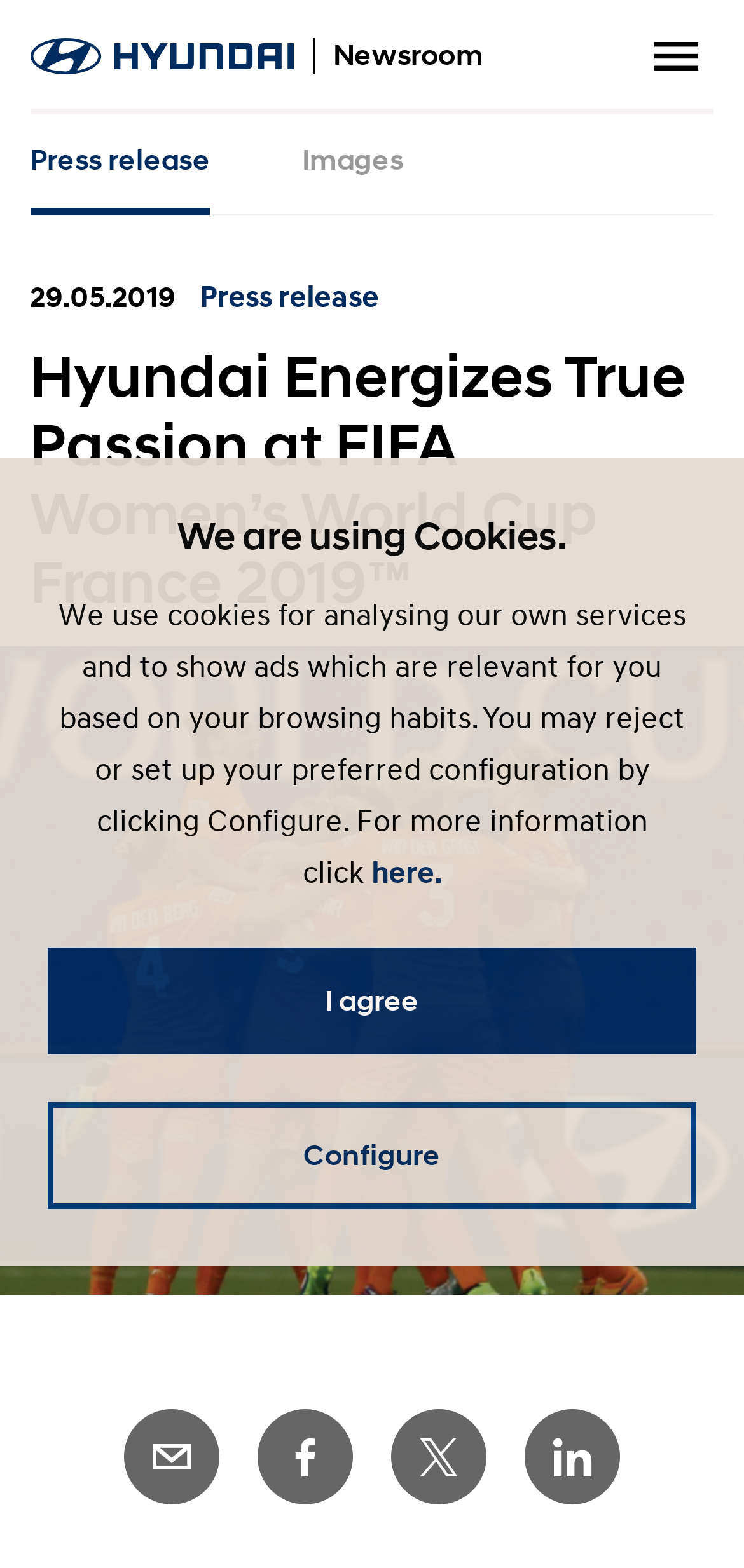Please provide the bounding box coordinates for the element that needs to be clicked to perform the instruction: "Visit Facebook page". The coordinates must consist of four float numbers between 0 and 1, formatted as [left, top, right, bottom].

[0.346, 0.898, 0.474, 0.959]